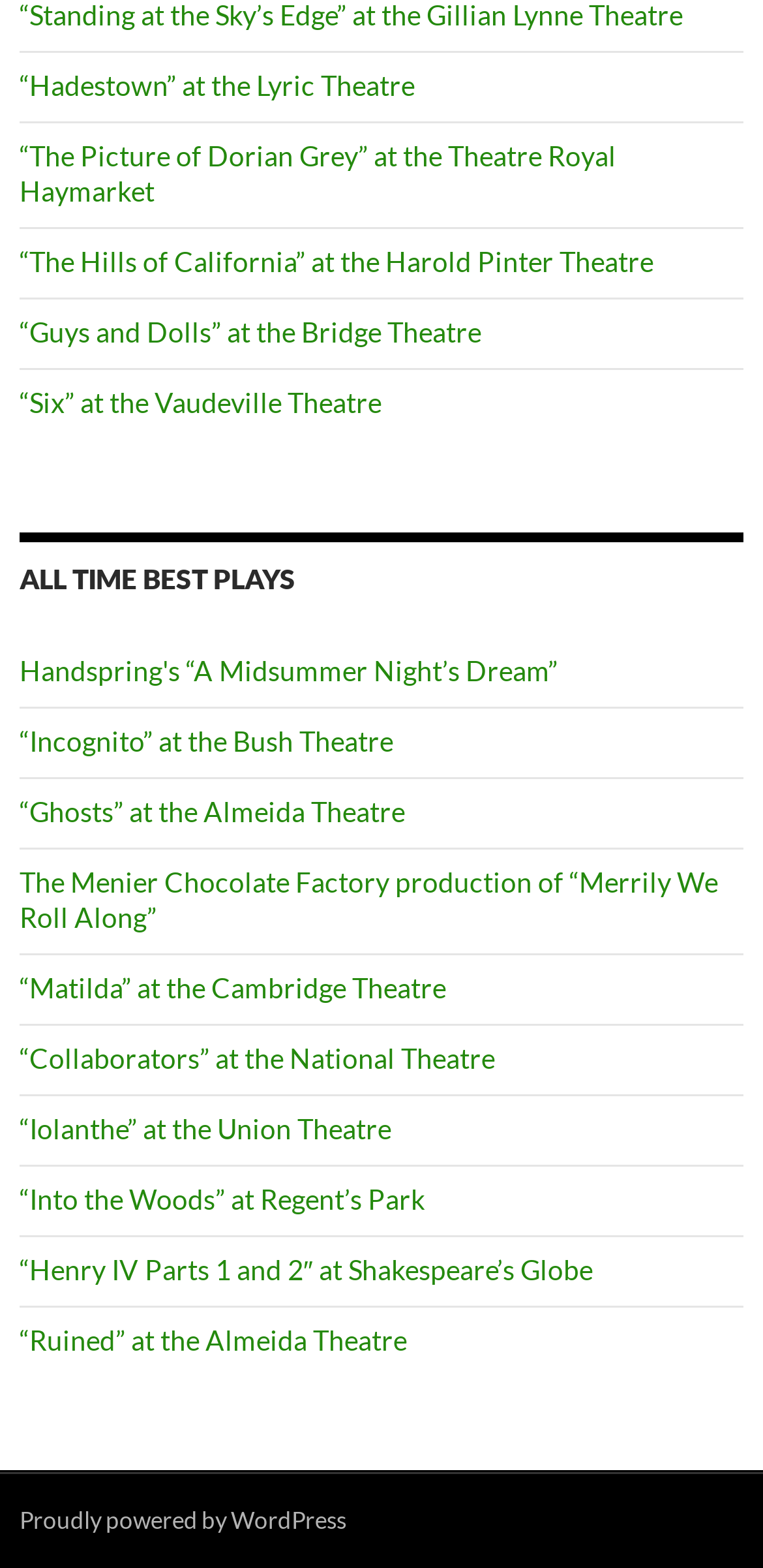Please give a succinct answer using a single word or phrase:
What is the name of the platform that powers this website?

WordPress